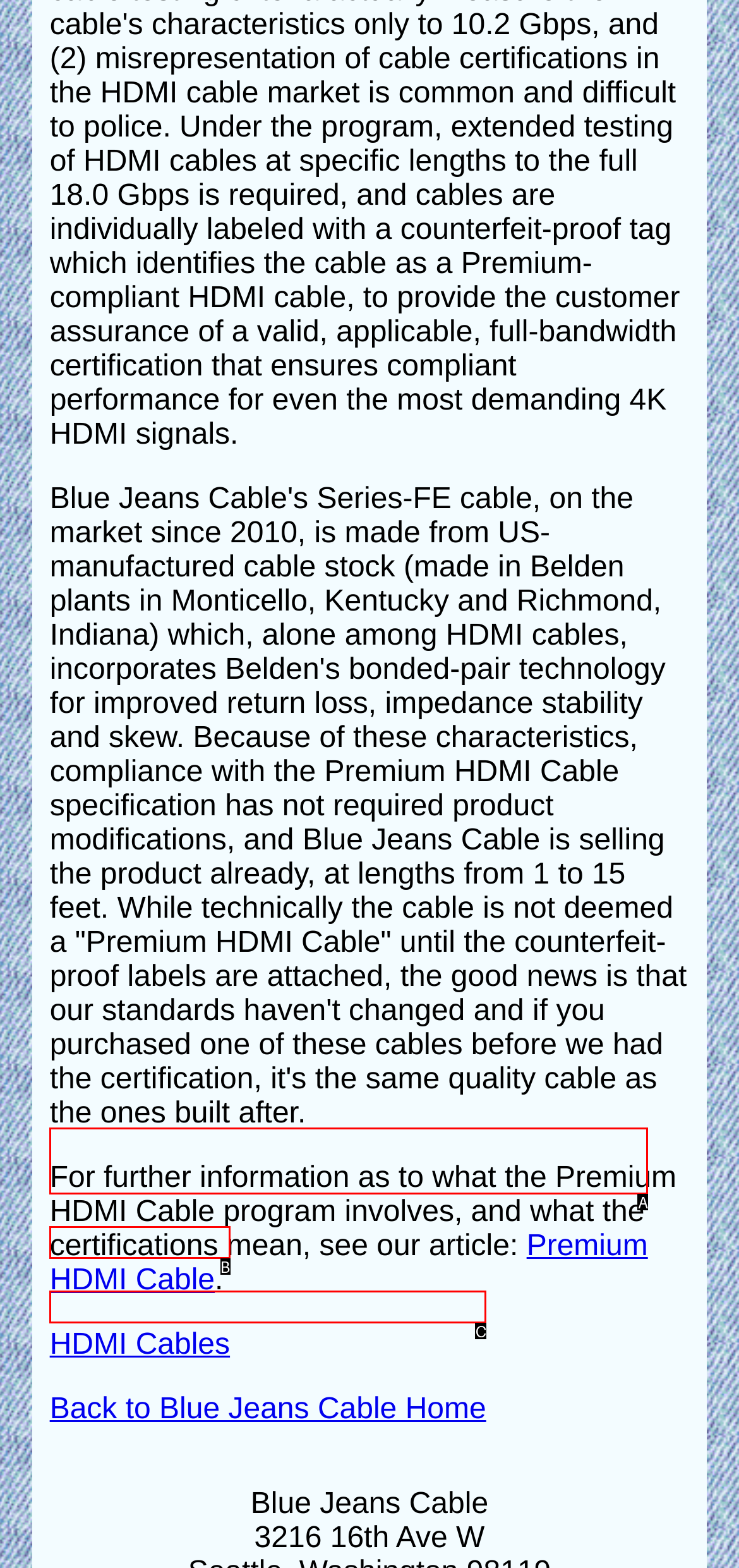Select the letter that aligns with the description: Premium HDMI Cable. Answer with the letter of the selected option directly.

A